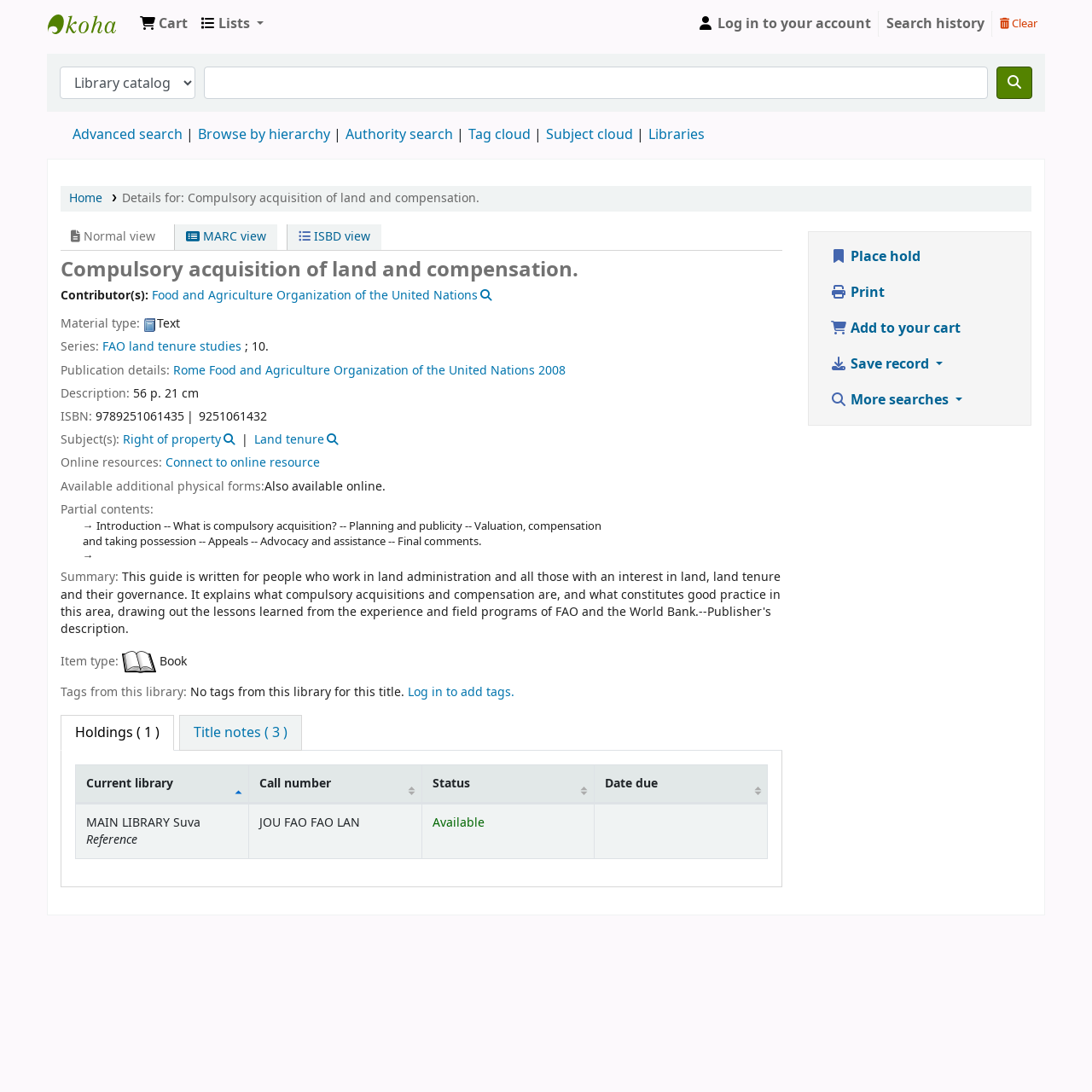What is the series of the book?
Refer to the screenshot and respond with a concise word or phrase.

FAO land tenure studies